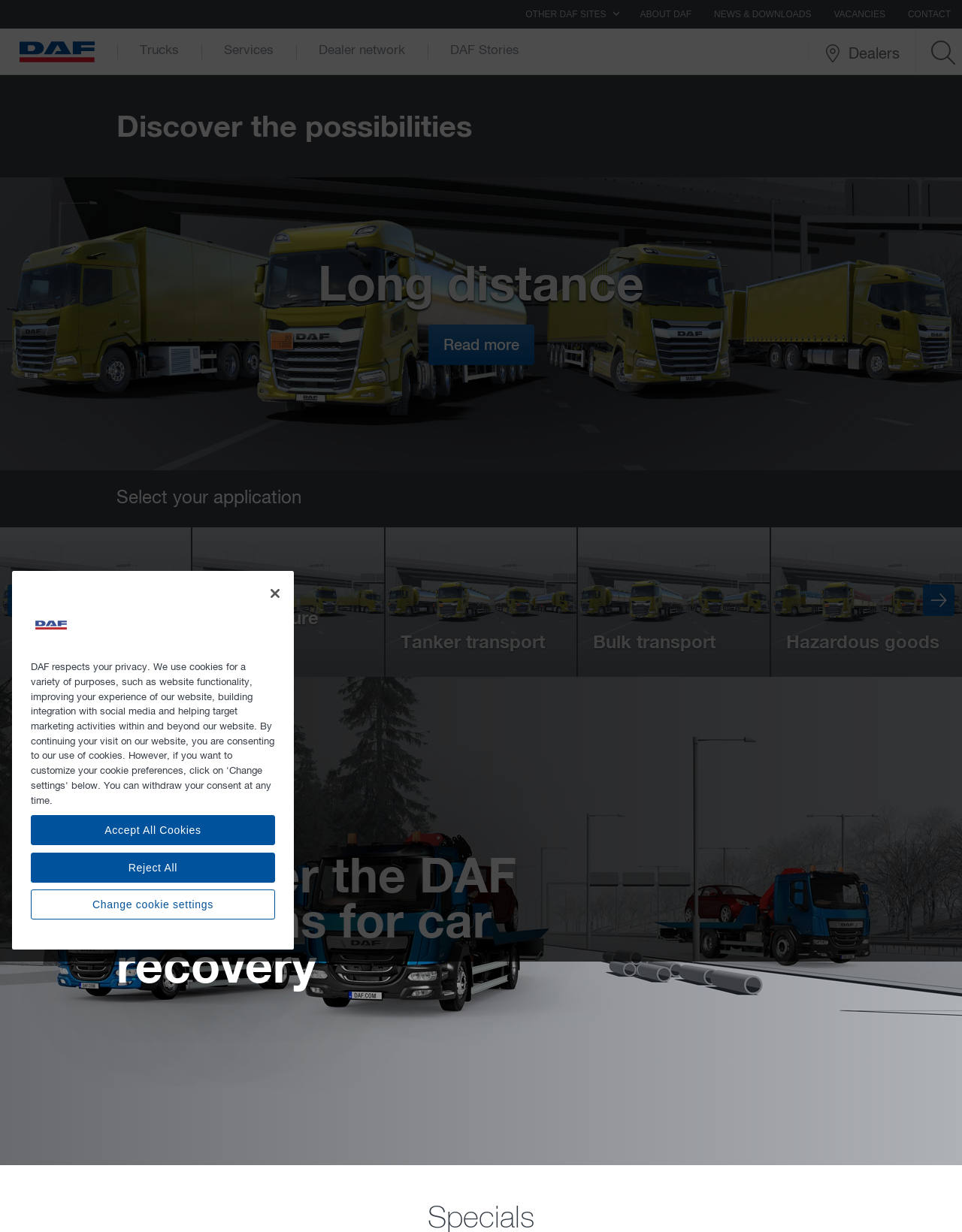Please specify the bounding box coordinates of the clickable section necessary to execute the following command: "Visit the Elanza News homepage".

None